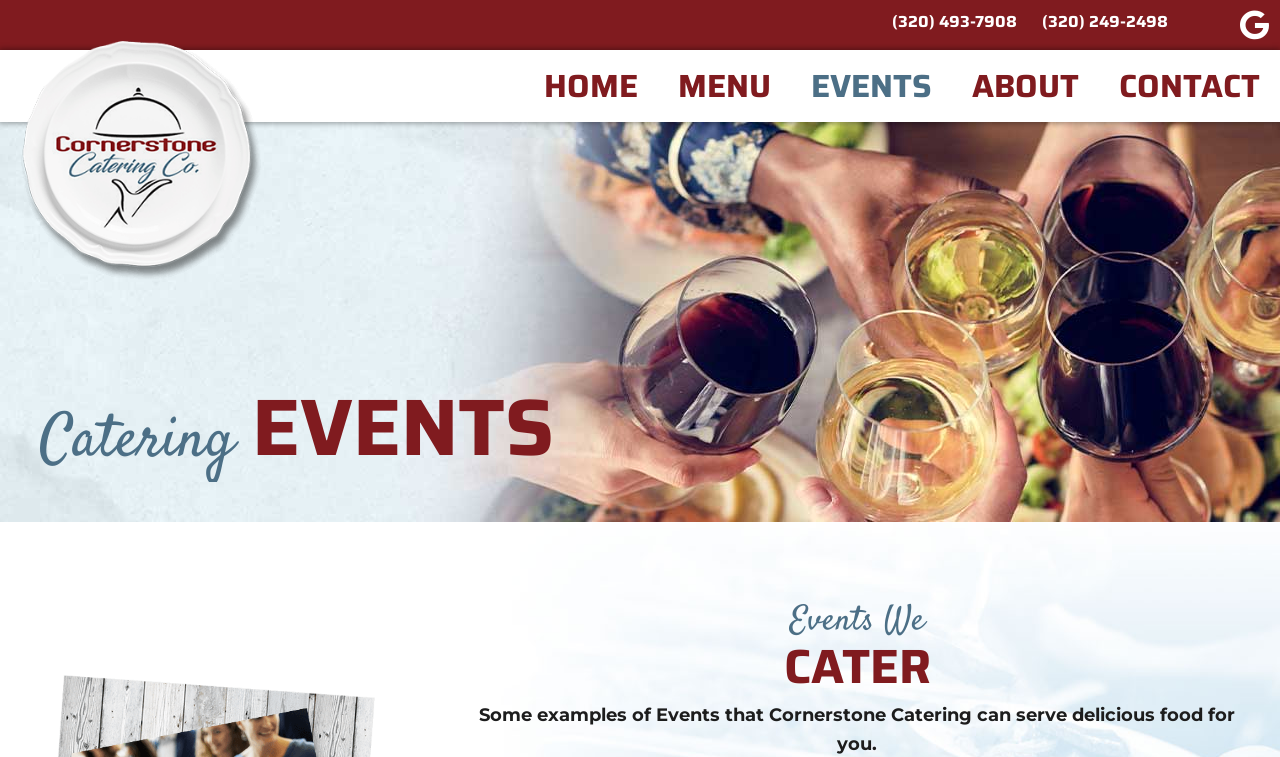Pinpoint the bounding box coordinates of the area that should be clicked to complete the following instruction: "Contact us". The coordinates must be given as four float numbers between 0 and 1, i.e., [left, top, right, bottom].

[0.866, 0.079, 0.992, 0.148]